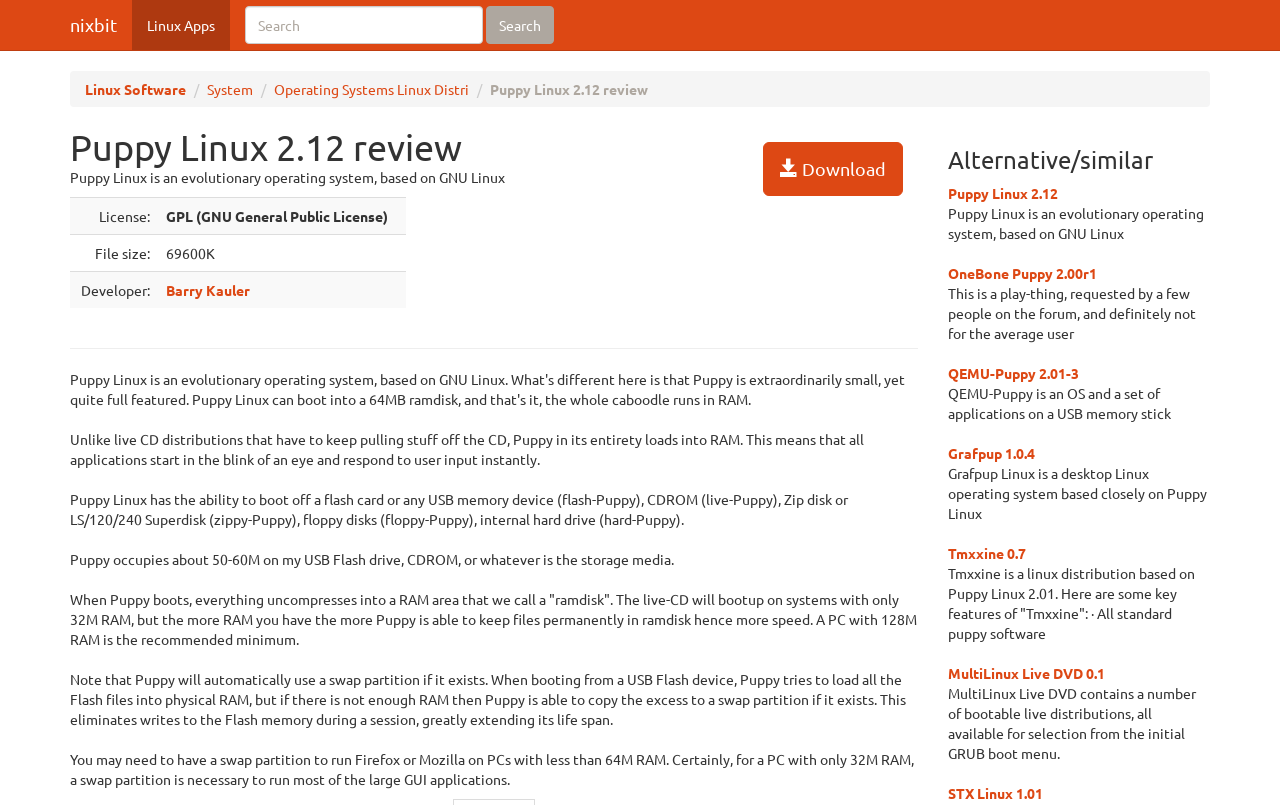Please answer the following question as detailed as possible based on the image: 
What is the license of Puppy Linux?

The webpage provides a table with information about Puppy Linux, and one of the rows in the table shows the license of Puppy Linux, which is GPL (GNU General Public License).